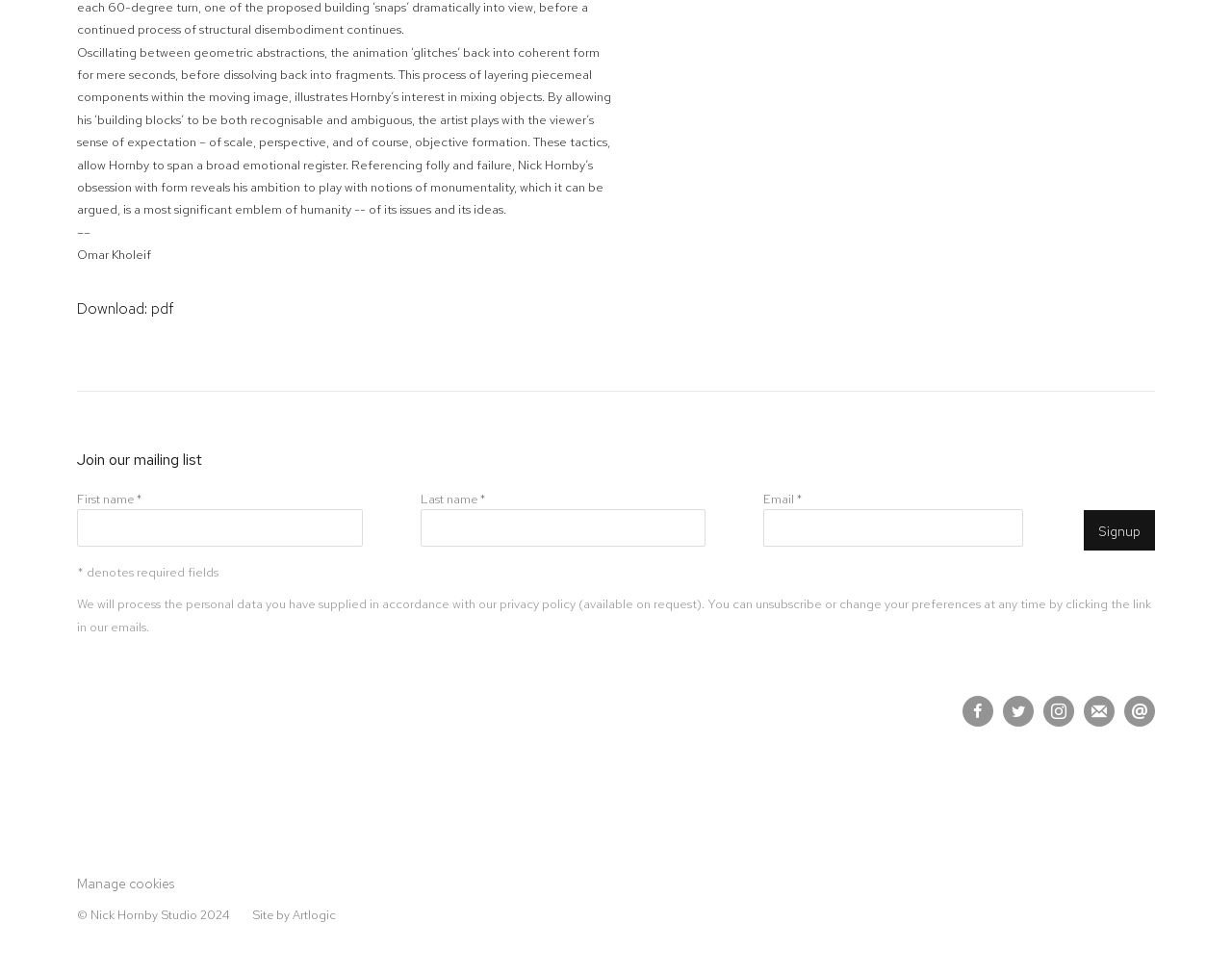How many social media links are present?
Using the image, provide a detailed and thorough answer to the question.

There are three social media links present: Facebook, Twitter, and Instagram, which open in a new tab.